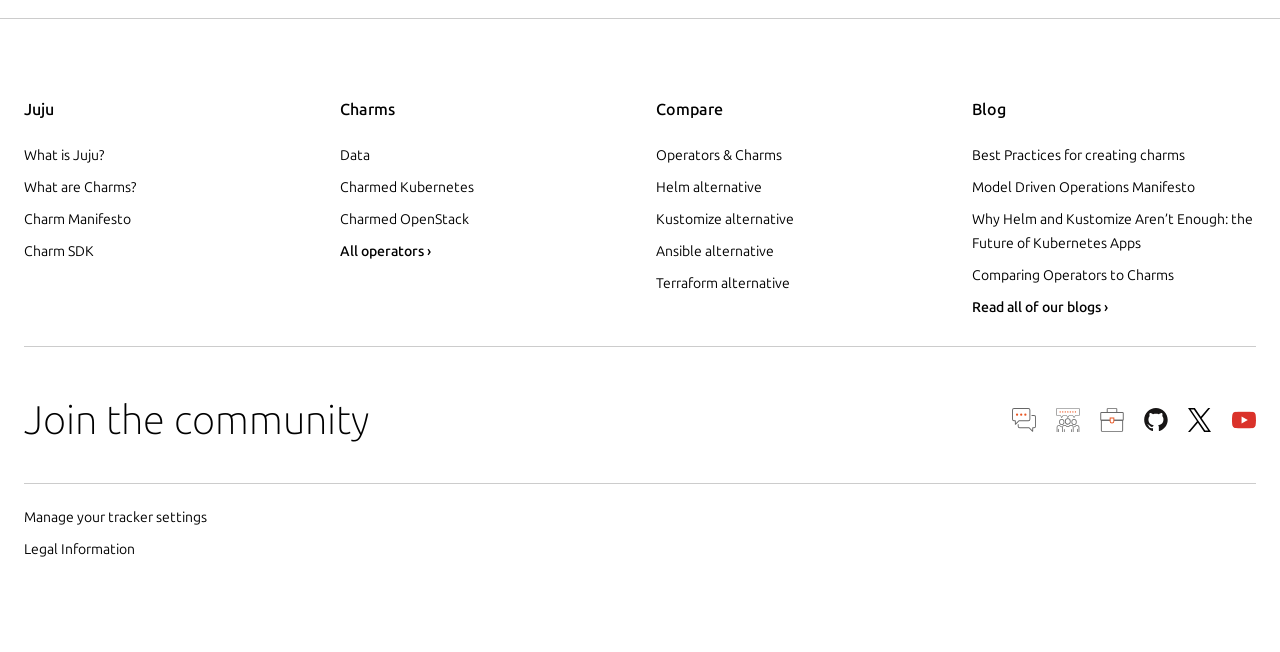Show the bounding box coordinates of the region that should be clicked to follow the instruction: "Join the community on Chat."

[0.791, 0.626, 0.809, 0.663]